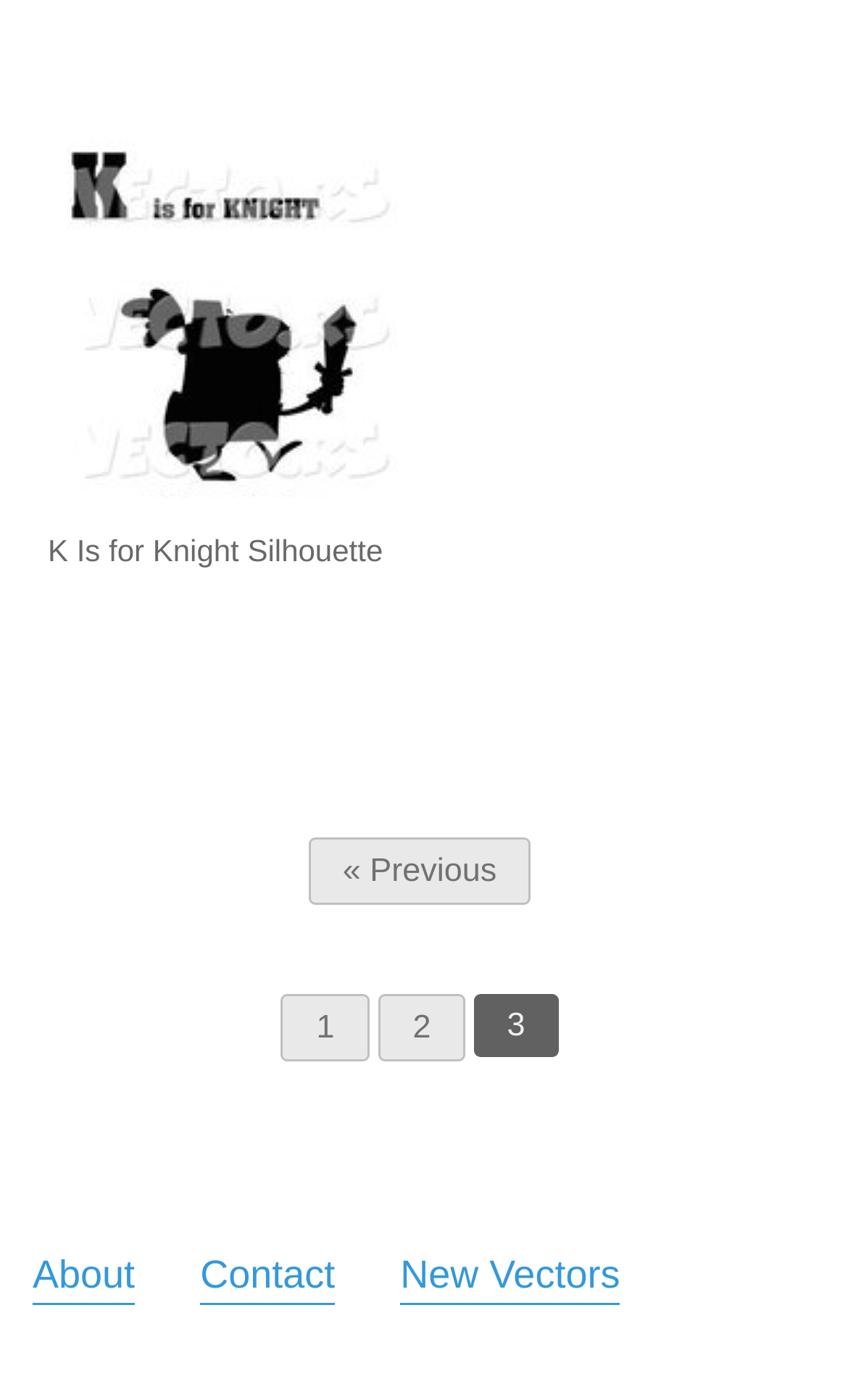What is the position of the 'About' link?
Answer the question with a single word or phrase by looking at the picture.

Bottom left